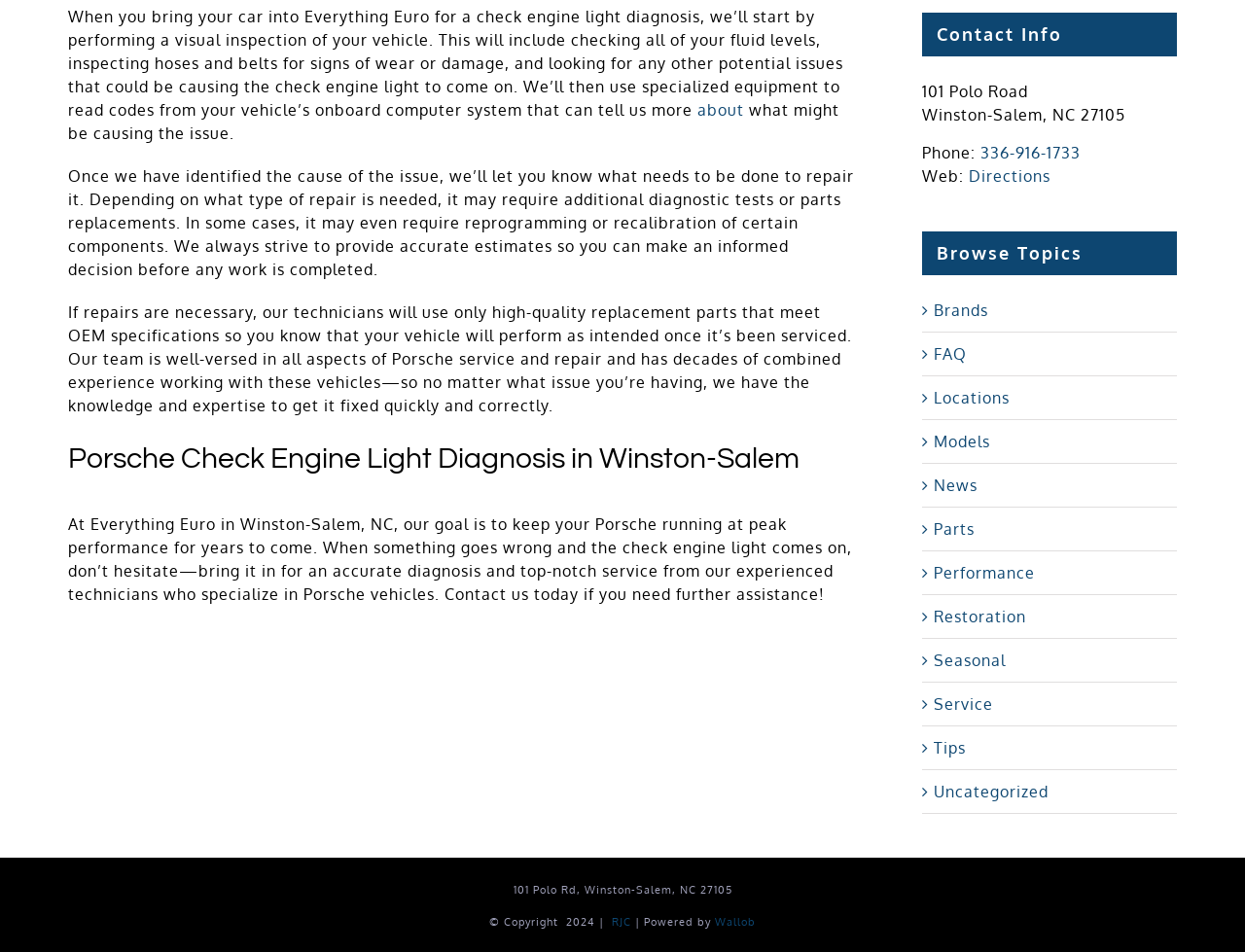What type of vehicles do the technicians at Everything Euro specialize in?
Carefully examine the image and provide a detailed answer to the question.

The webpage mentions that the team at Everything Euro has decades of combined experience working with Porsche vehicles, and they strive to provide accurate estimates for repairs and use high-quality replacement parts that meet OEM specifications.